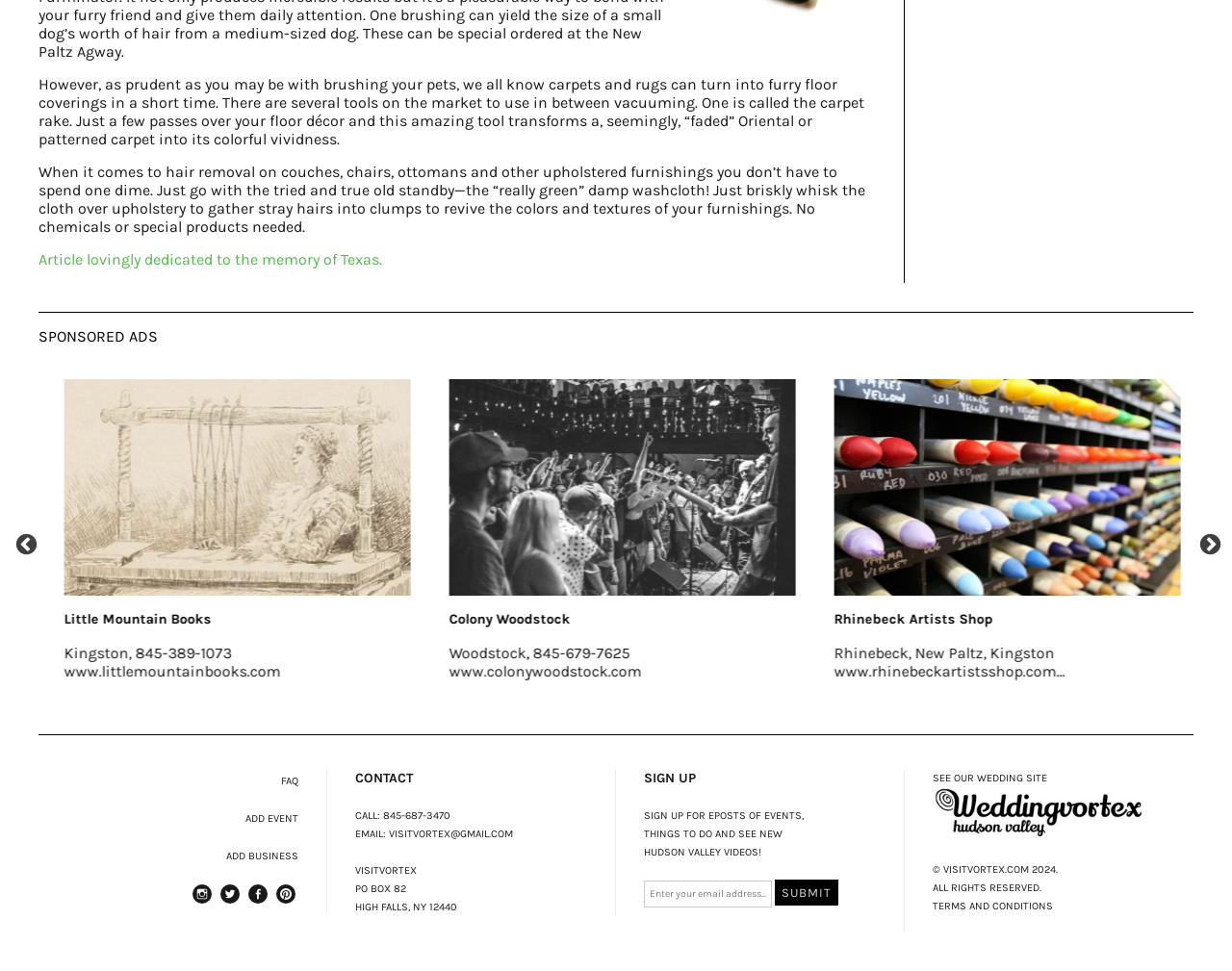Find the bounding box coordinates of the element's region that should be clicked in order to follow the given instruction: "Click the 'Next' button". The coordinates should consist of four float numbers between 0 and 1, i.e., [left, top, right, bottom].

[0.973, 0.549, 0.988, 0.569]